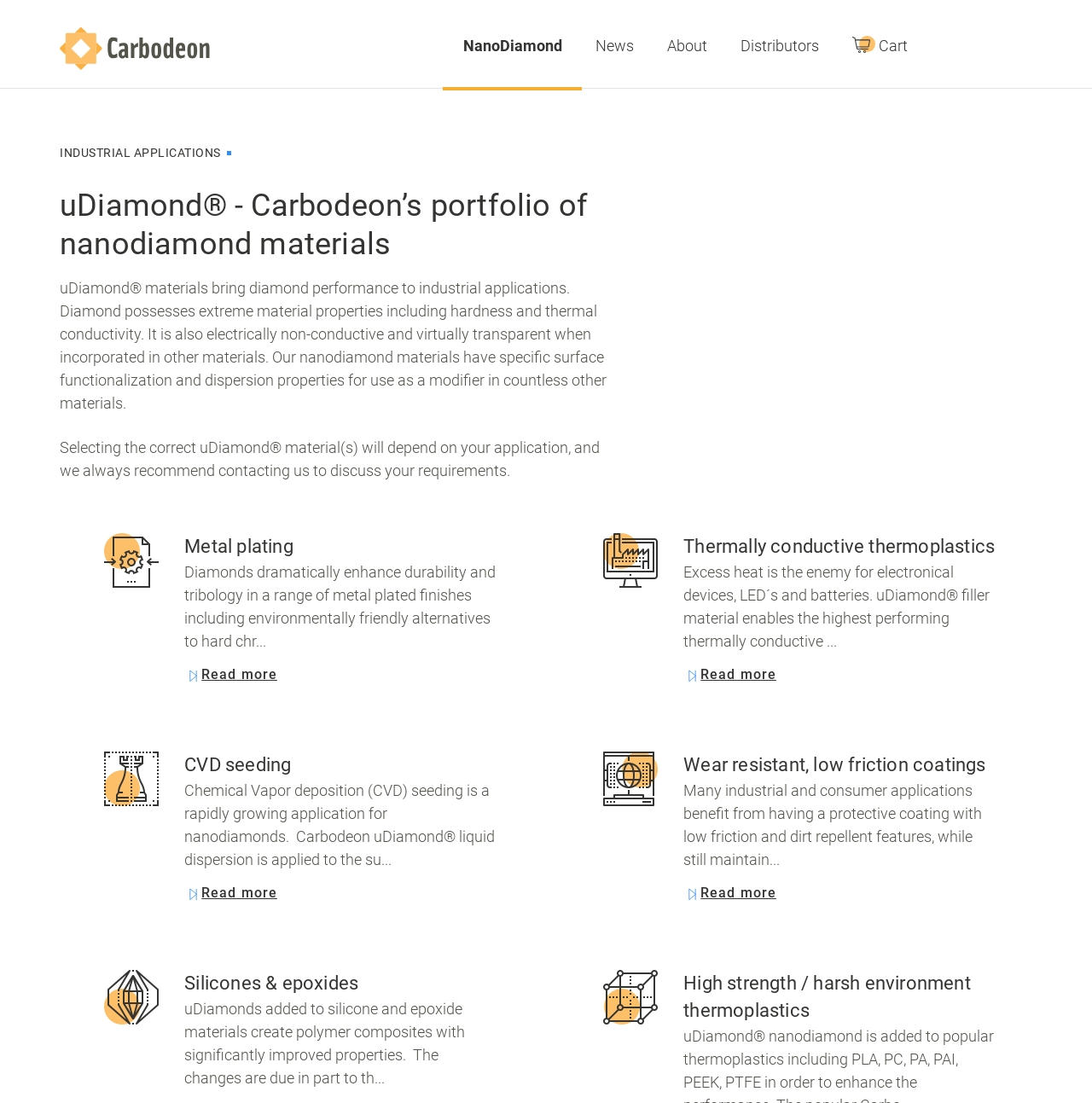Please find the bounding box coordinates of the section that needs to be clicked to achieve this instruction: "Share on Instagram".

None